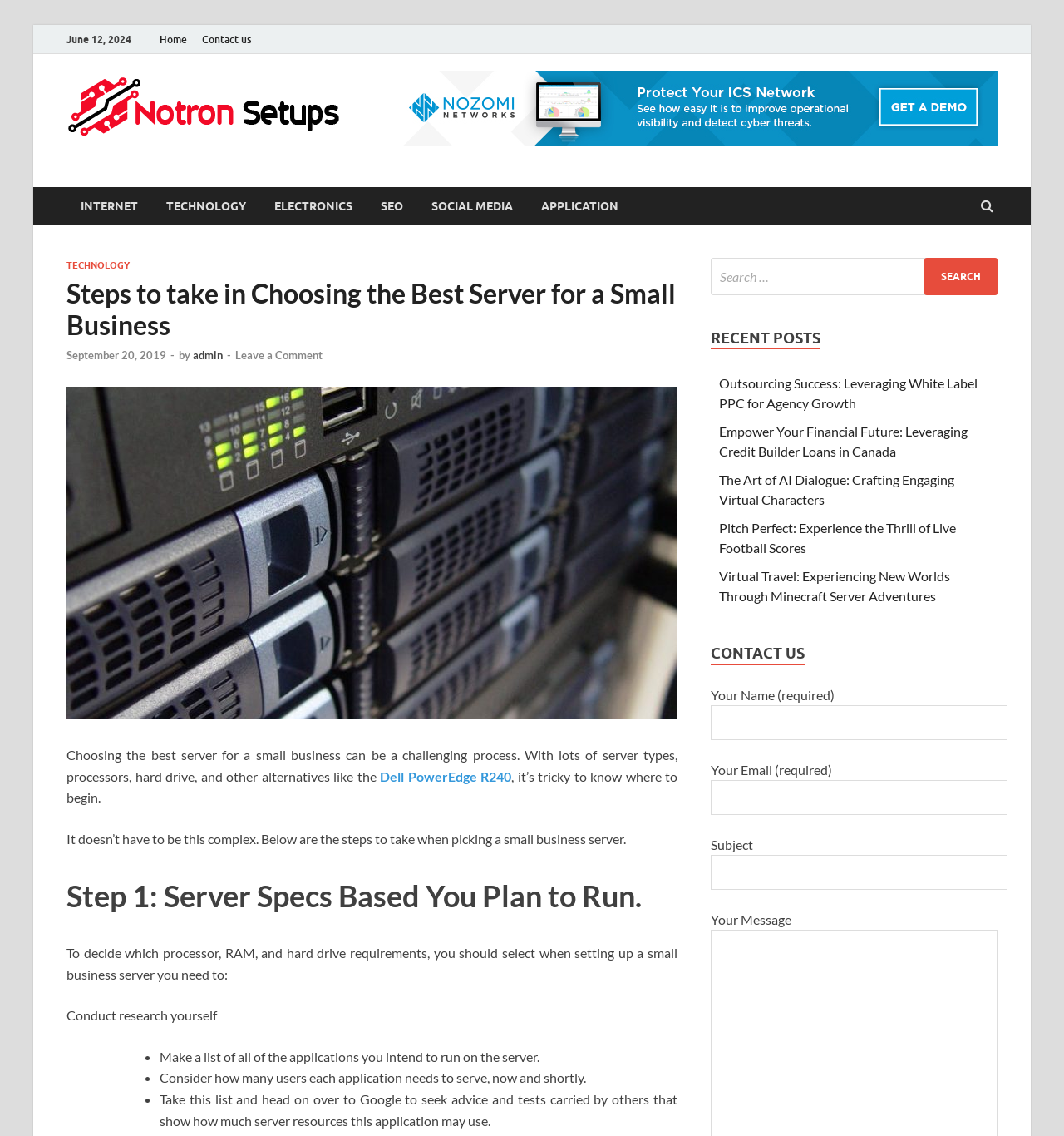Please find the bounding box coordinates for the clickable element needed to perform this instruction: "Read the article about Dell PowerEdge R240".

[0.357, 0.676, 0.48, 0.69]